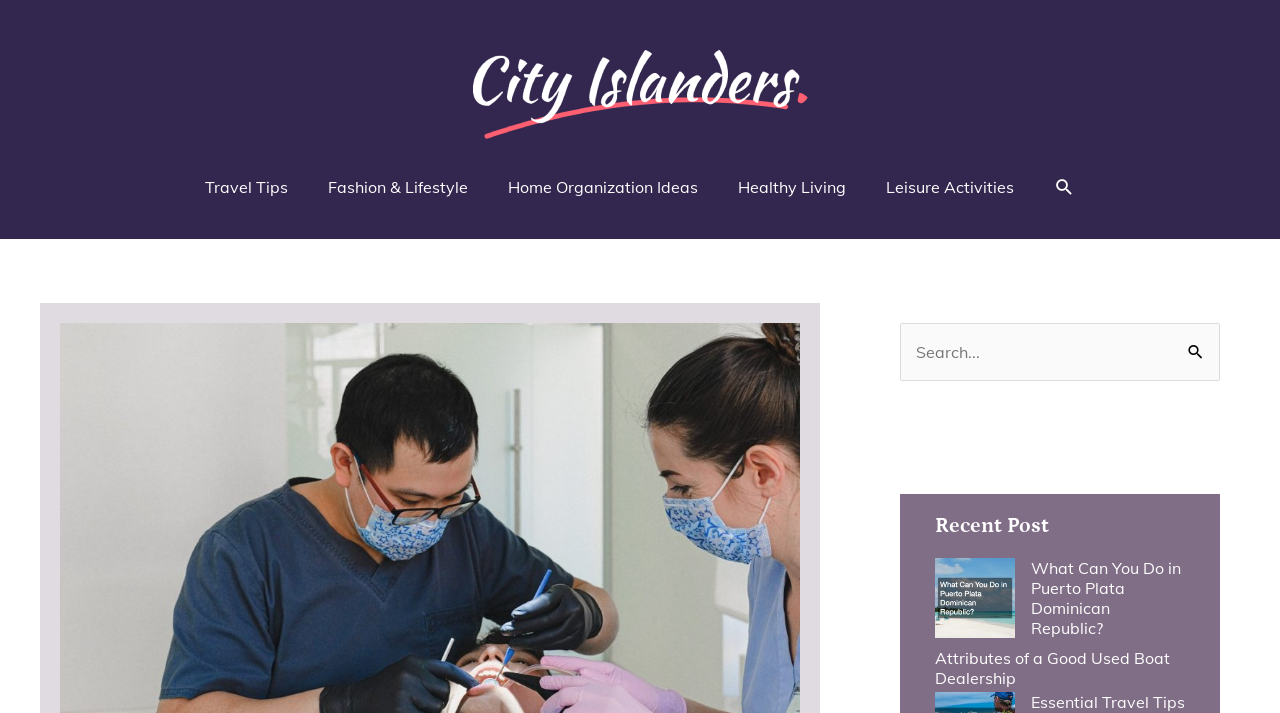Find the bounding box coordinates for the area that should be clicked to accomplish the instruction: "Click the cityislanders.com logo".

[0.369, 0.116, 0.631, 0.144]